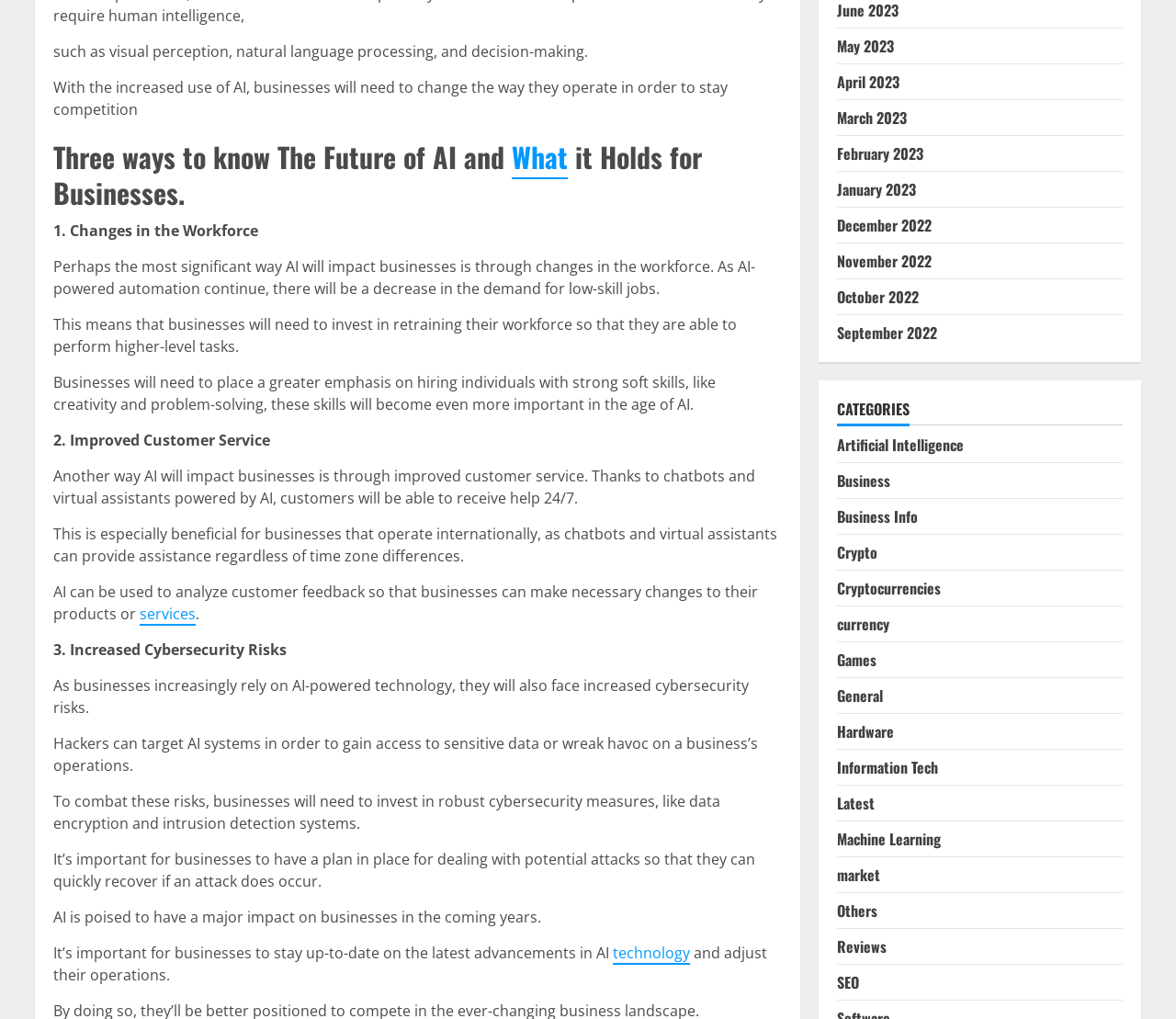Give a concise answer of one word or phrase to the question: 
What skills will become more important in the age of AI?

Creativity and problem-solving